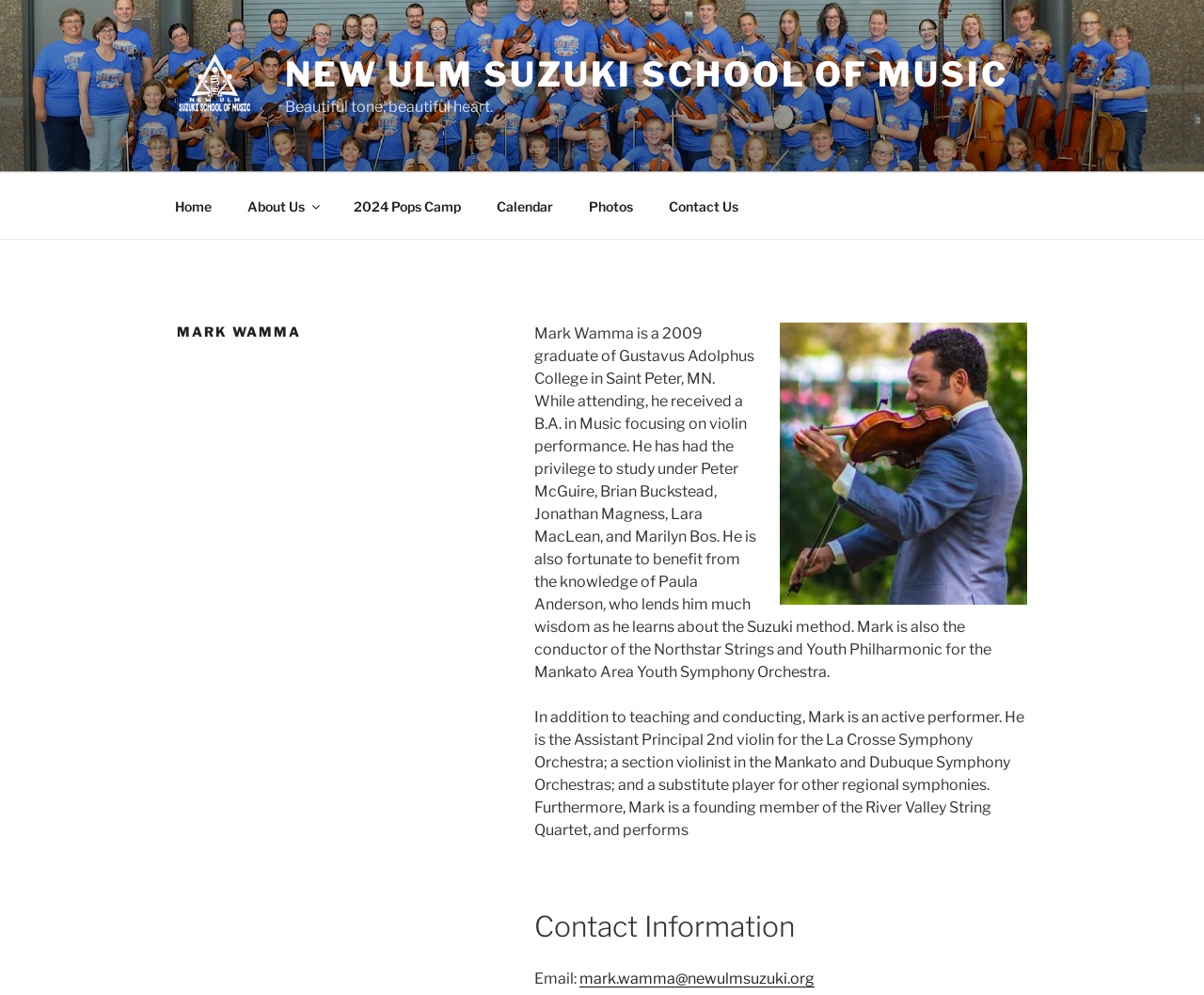Carefully observe the image and respond to the question with a detailed answer:
What is Mark Wamma's role in the Mankato Area Youth Symphony Orchestra?

The webpage states that Mark Wamma is the conductor of the Northstar Strings and Youth Philharmonic for the Mankato Area Youth Symphony Orchestra.